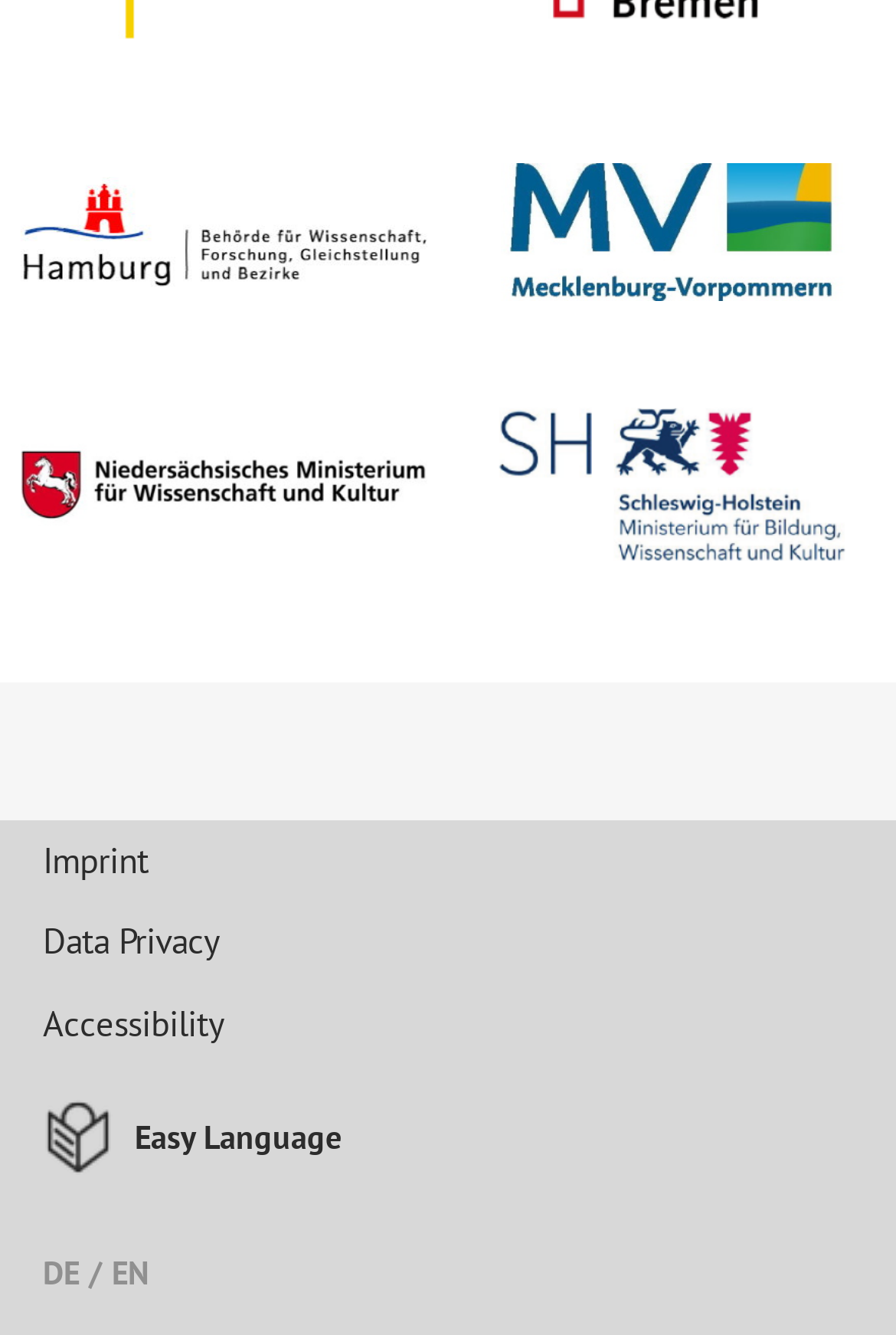How many links are present at the bottom?
Please provide a single word or phrase as your answer based on the screenshot.

4